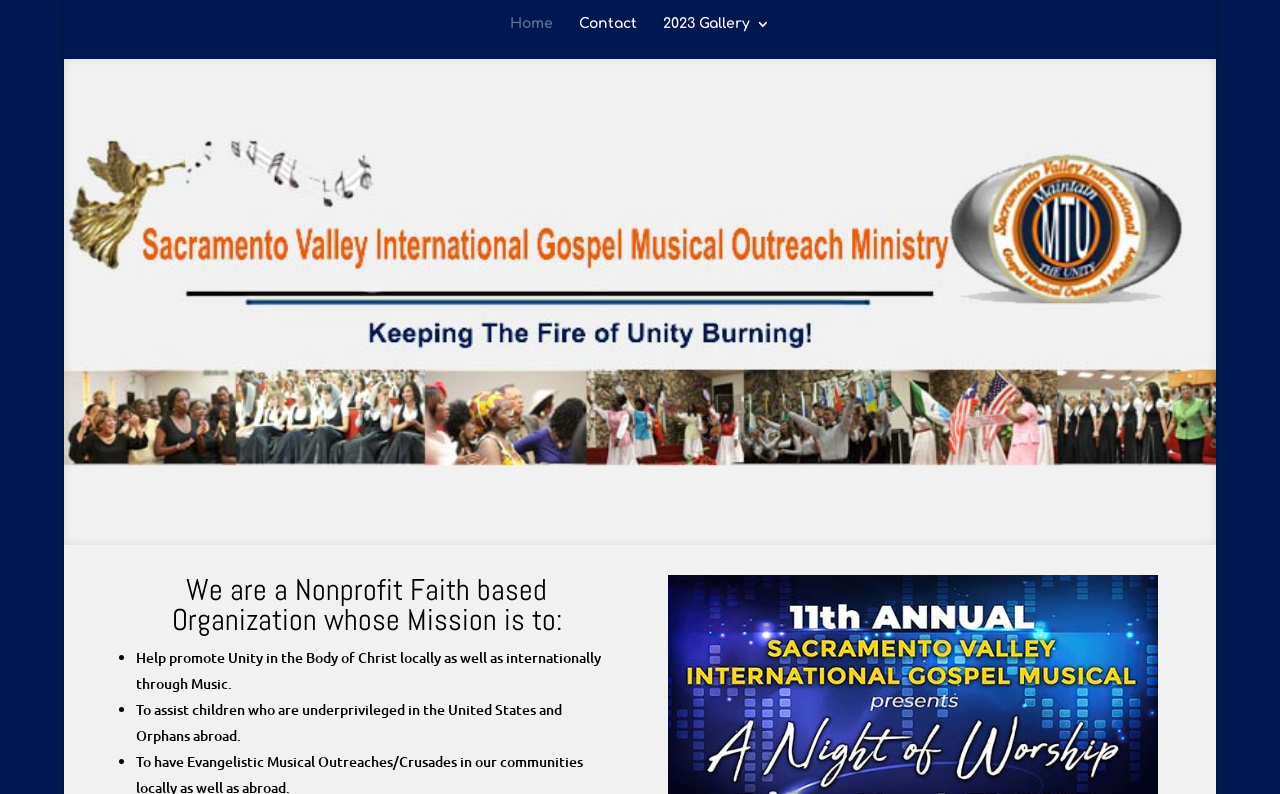Use a single word or phrase to answer the question:
What type of organization is this?

Nonprofit faith-based organization